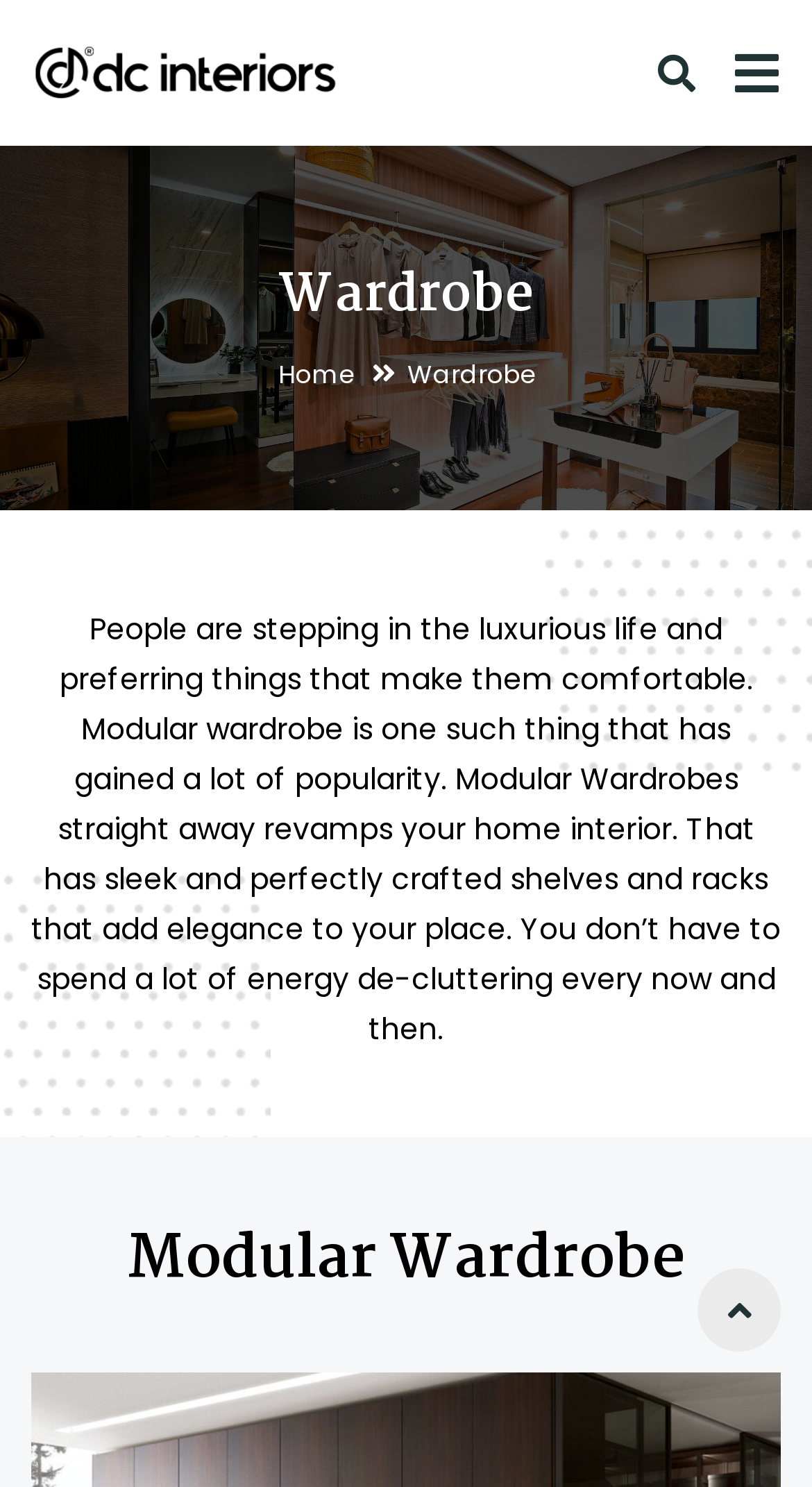What is the purpose of modular wardrobes?
Answer the question with a single word or phrase by looking at the picture.

Add elegance to home